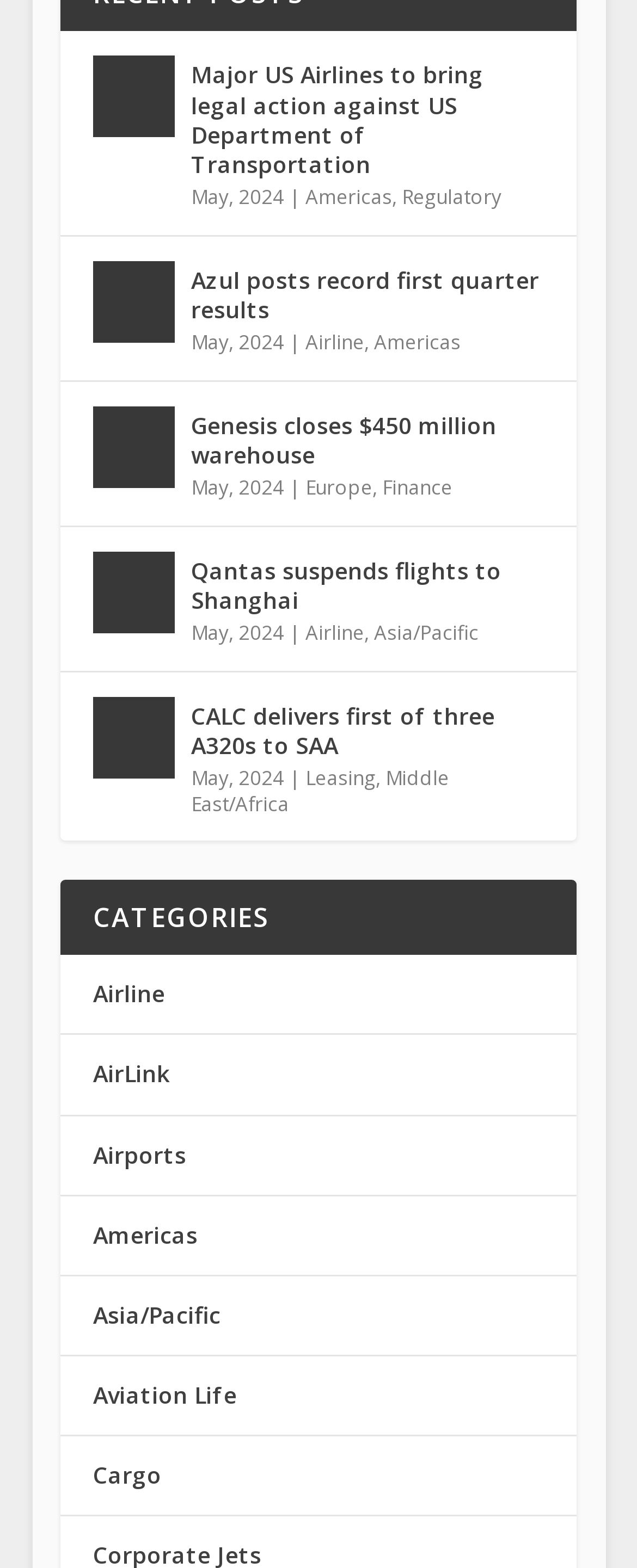Use a single word or phrase to answer the question:
How many news articles are on this page?

5